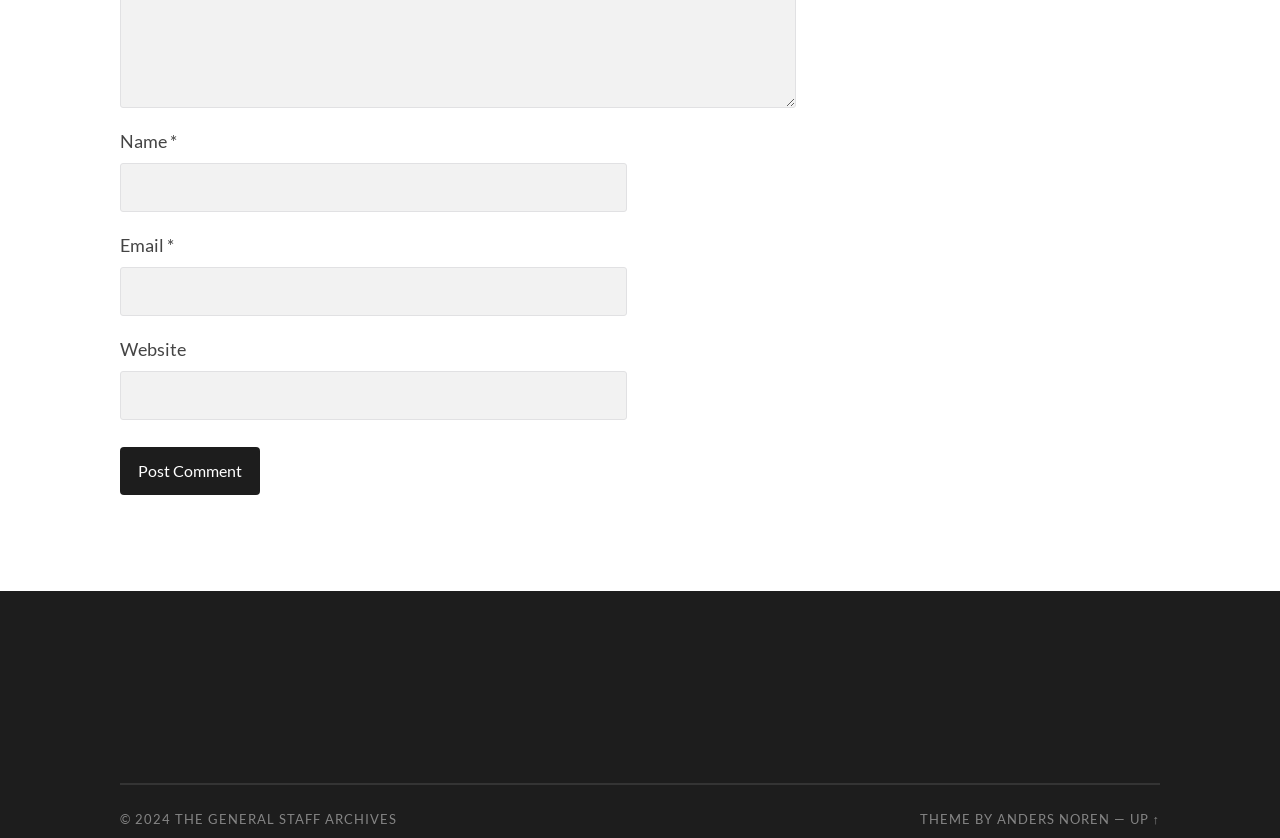What is the label of the first text box?
Refer to the screenshot and respond with a concise word or phrase.

Name